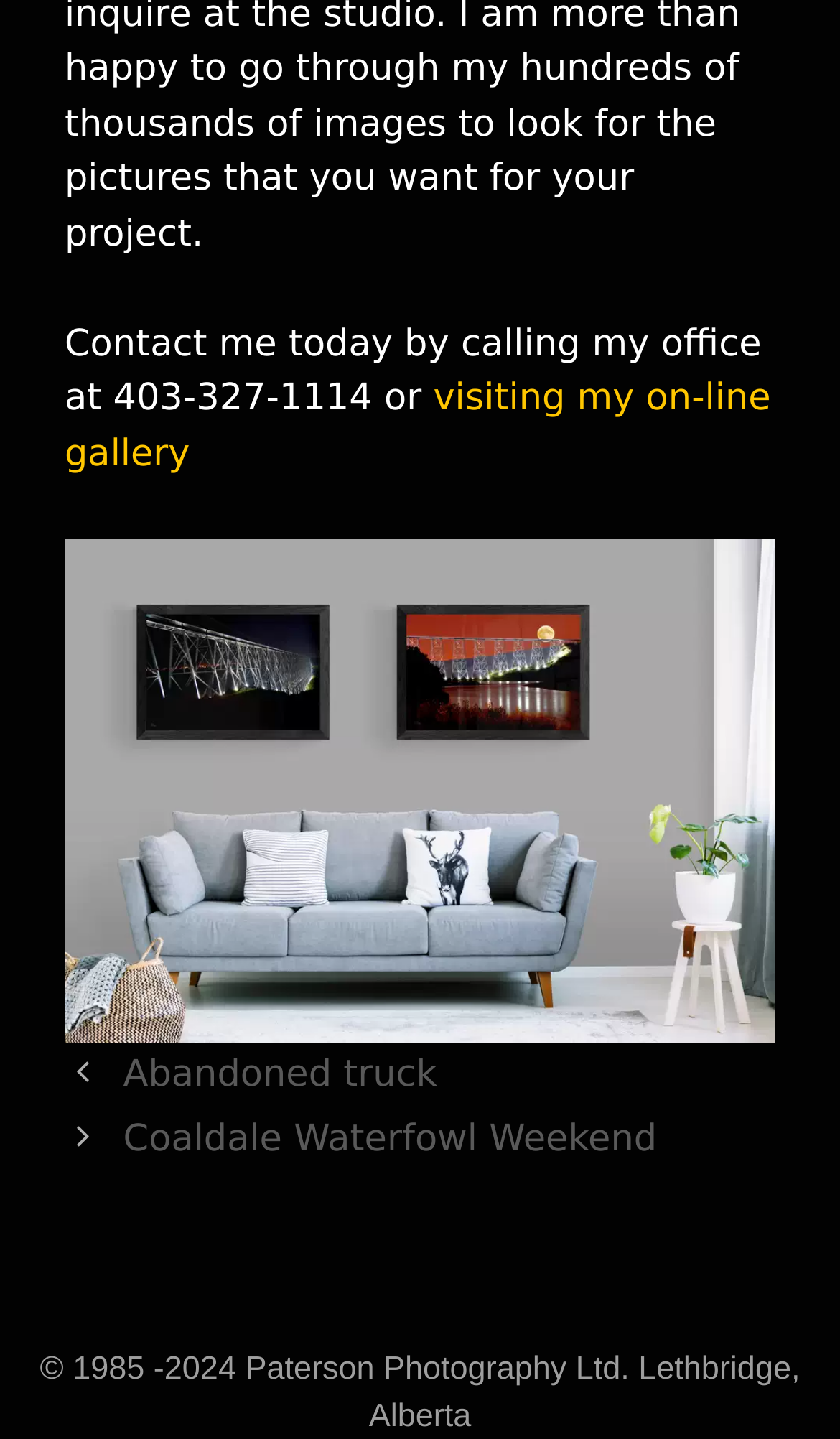Extract the bounding box coordinates for the UI element described as: "visiting my on-line gallery".

[0.077, 0.262, 0.918, 0.331]